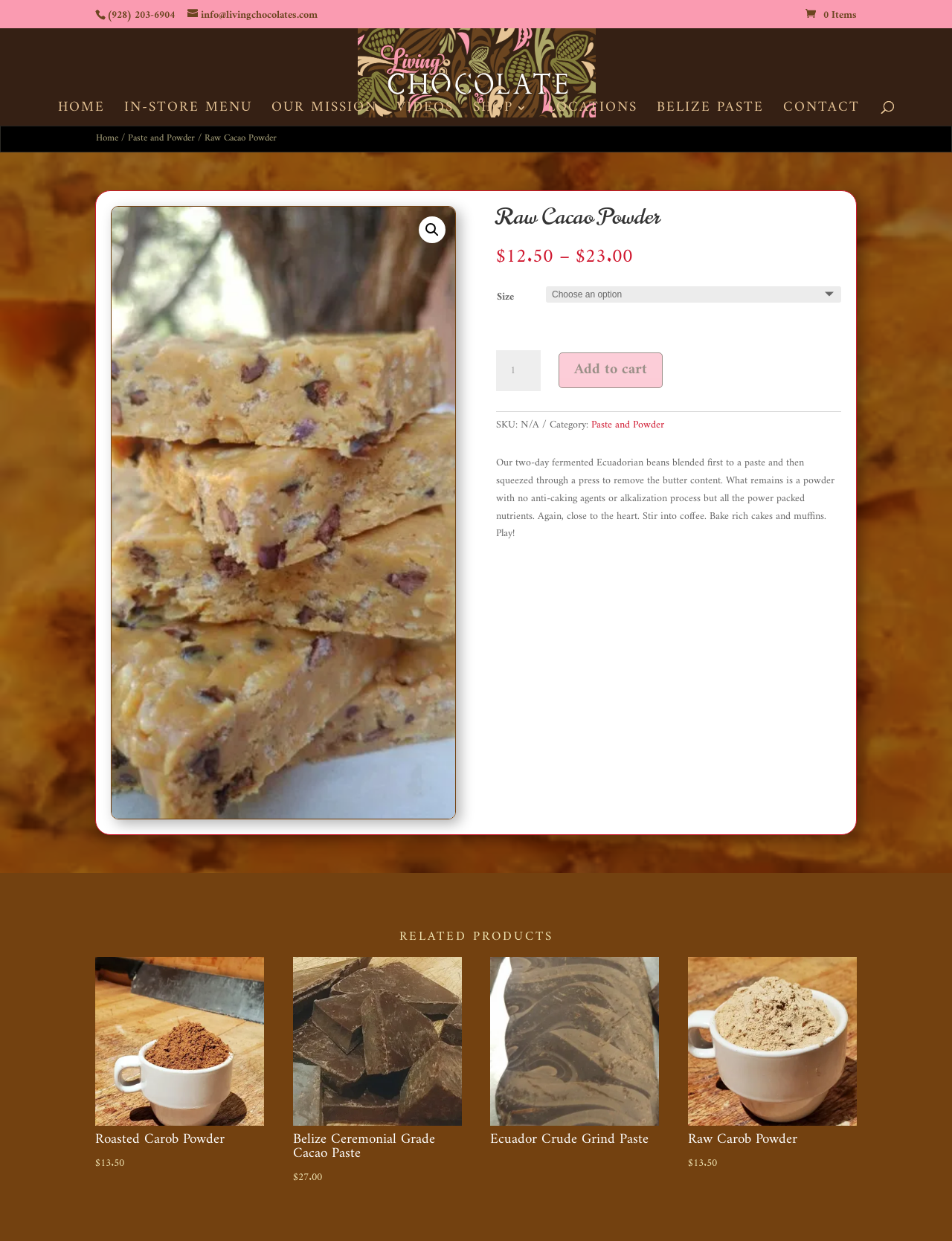Specify the bounding box coordinates of the region I need to click to perform the following instruction: "Add Raw Cacao Powder to cart". The coordinates must be four float numbers in the range of 0 to 1, i.e., [left, top, right, bottom].

[0.587, 0.284, 0.696, 0.313]